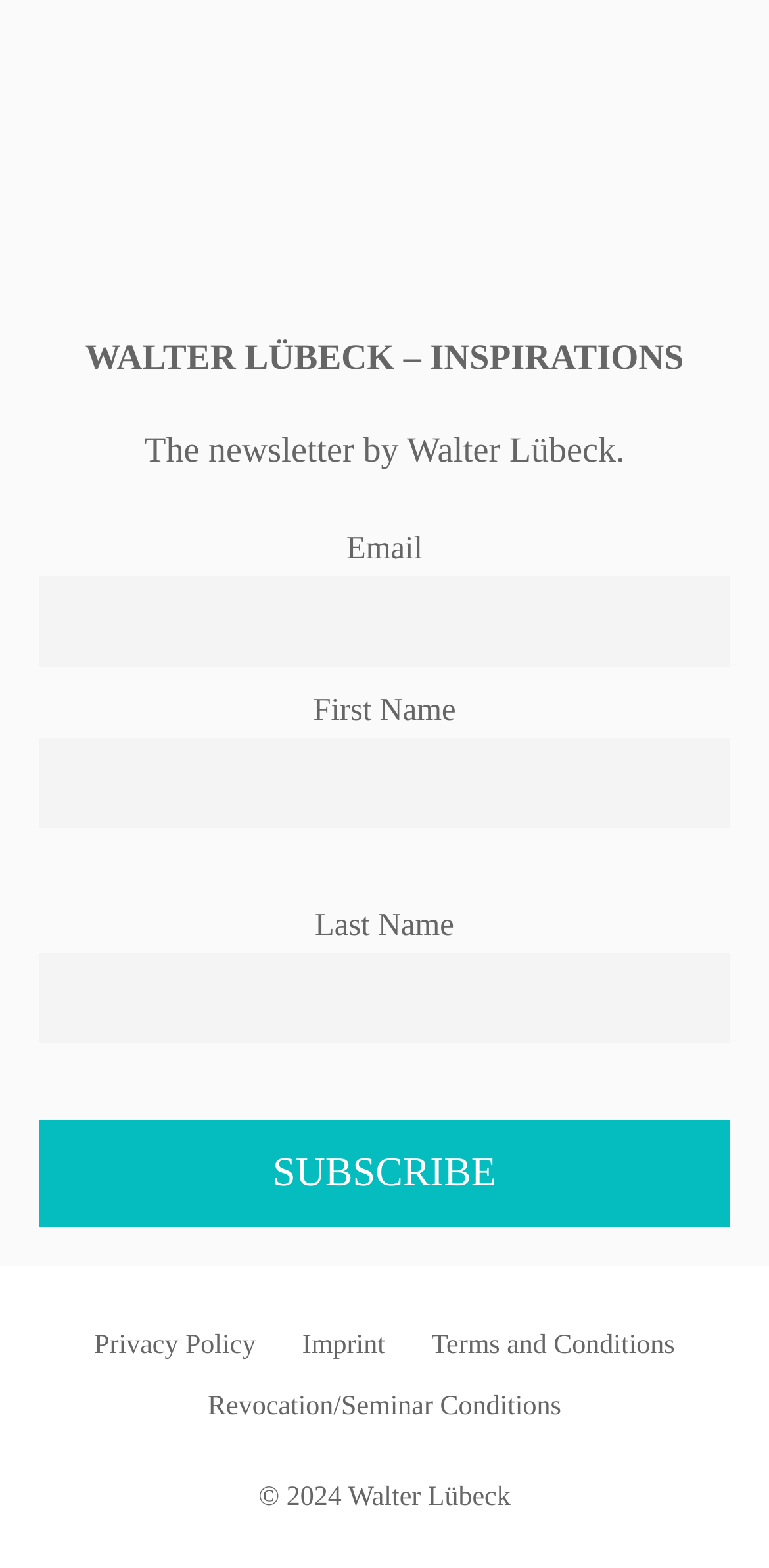Find the bounding box coordinates for the area you need to click to carry out the instruction: "View privacy policy". The coordinates should be four float numbers between 0 and 1, indicated as [left, top, right, bottom].

[0.122, 0.848, 0.333, 0.867]